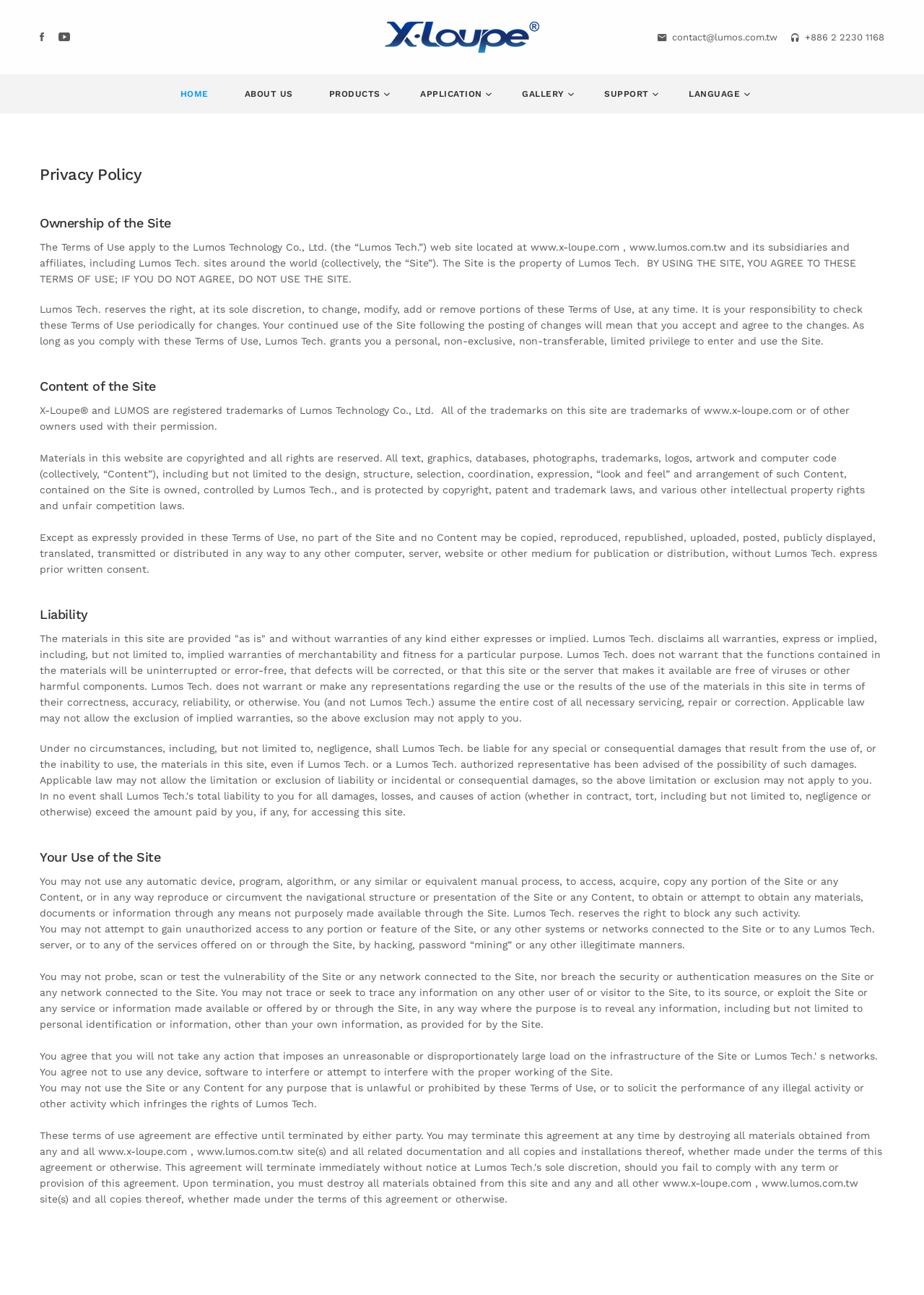Carefully examine the image and provide an in-depth answer to the question: What is prohibited on the website?

I found the prohibited activities by reading the text in the section 'Your Use of the Site' where it says 'You may not use any automatic device, program, algorithm, or any similar or equivalent manual process, to access, acquire, copy any portion of the Site or any Content...' and other similar statements.